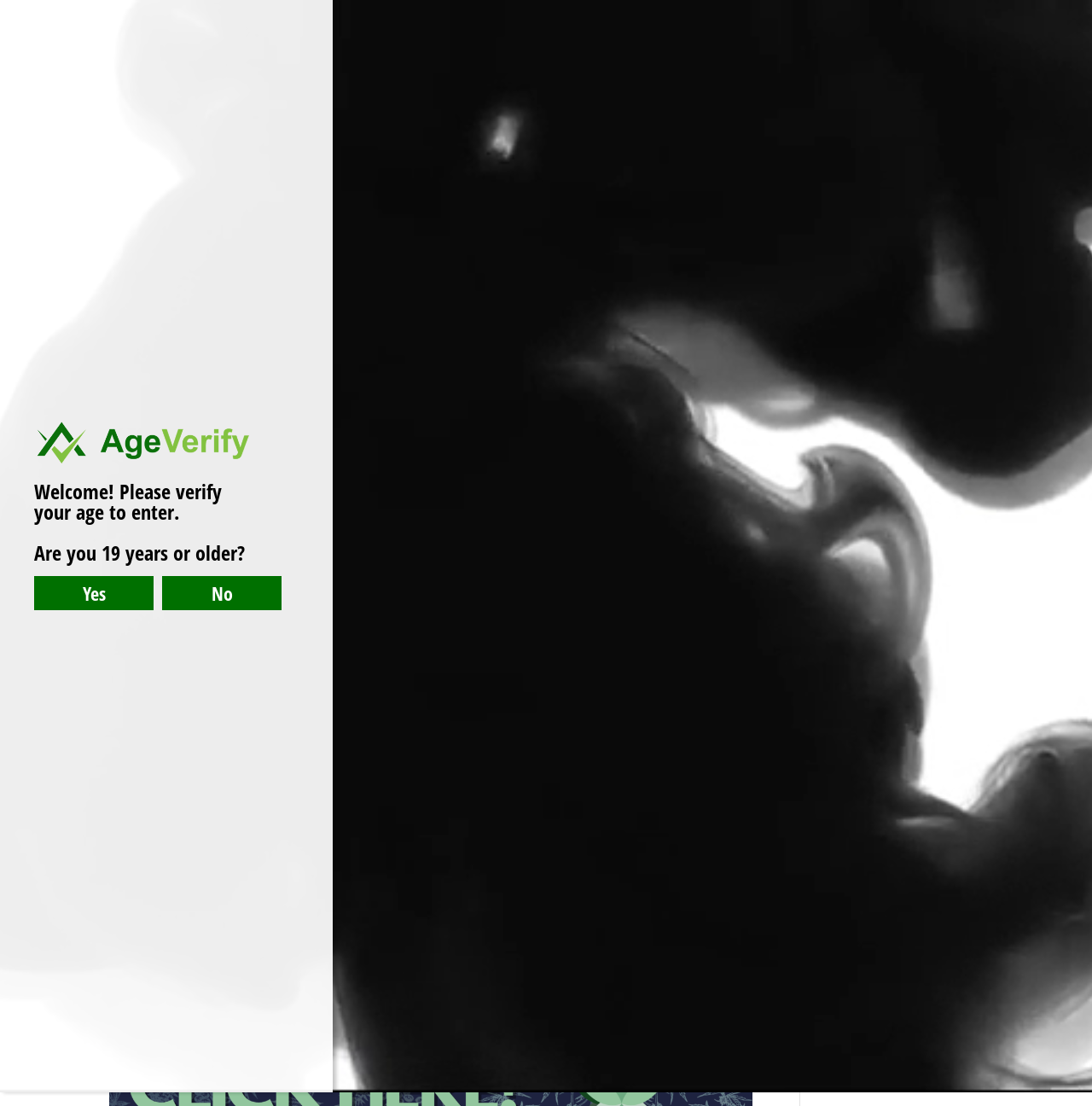What is the age requirement to enter the website?
Using the image as a reference, give an elaborate response to the question.

I saw a verification prompt asking 'Are you 19 years or older?' which implies that the website requires users to be at least 19 years old to enter.